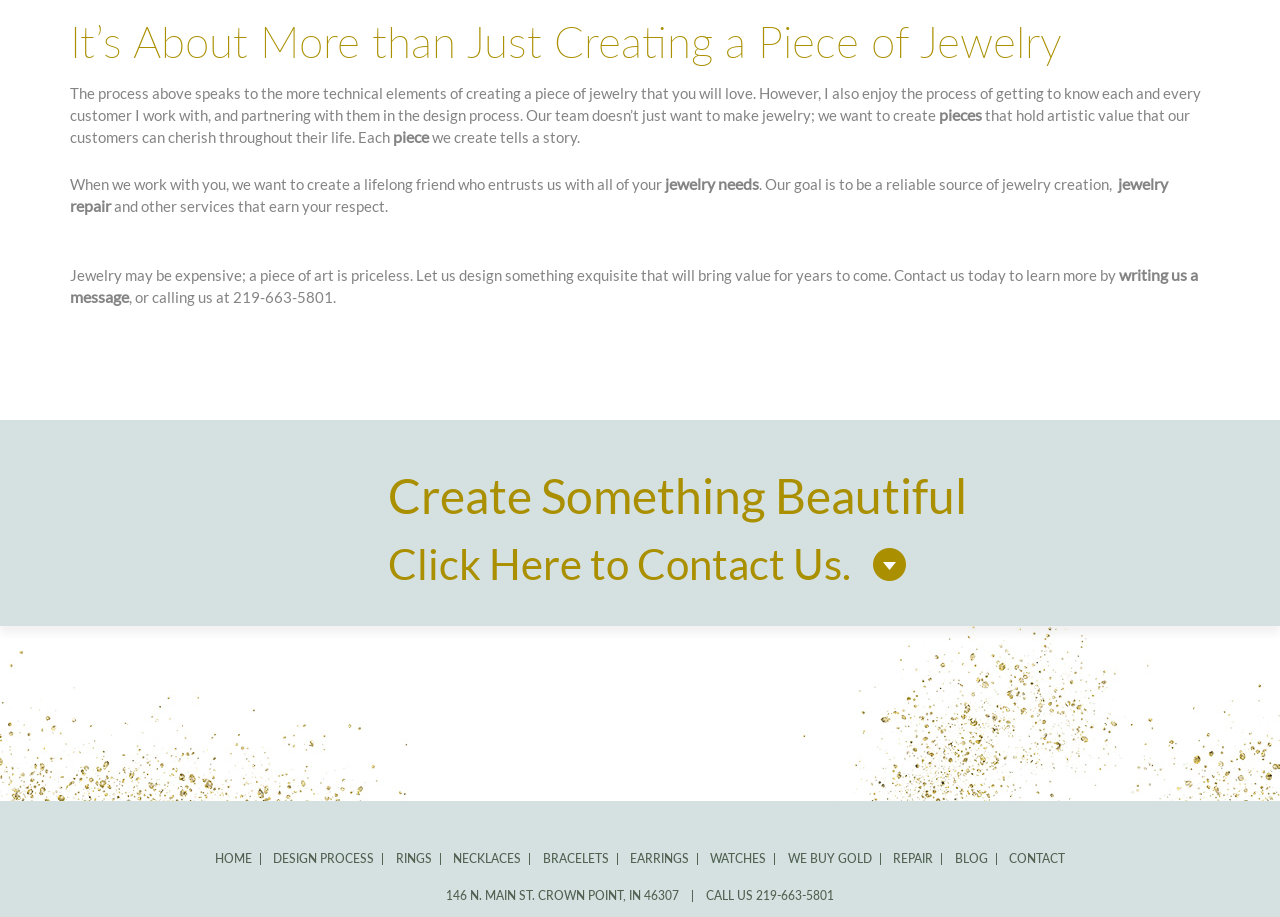Identify the bounding box coordinates of the part that should be clicked to carry out this instruction: "Contact us to learn more".

[0.303, 0.591, 0.708, 0.639]